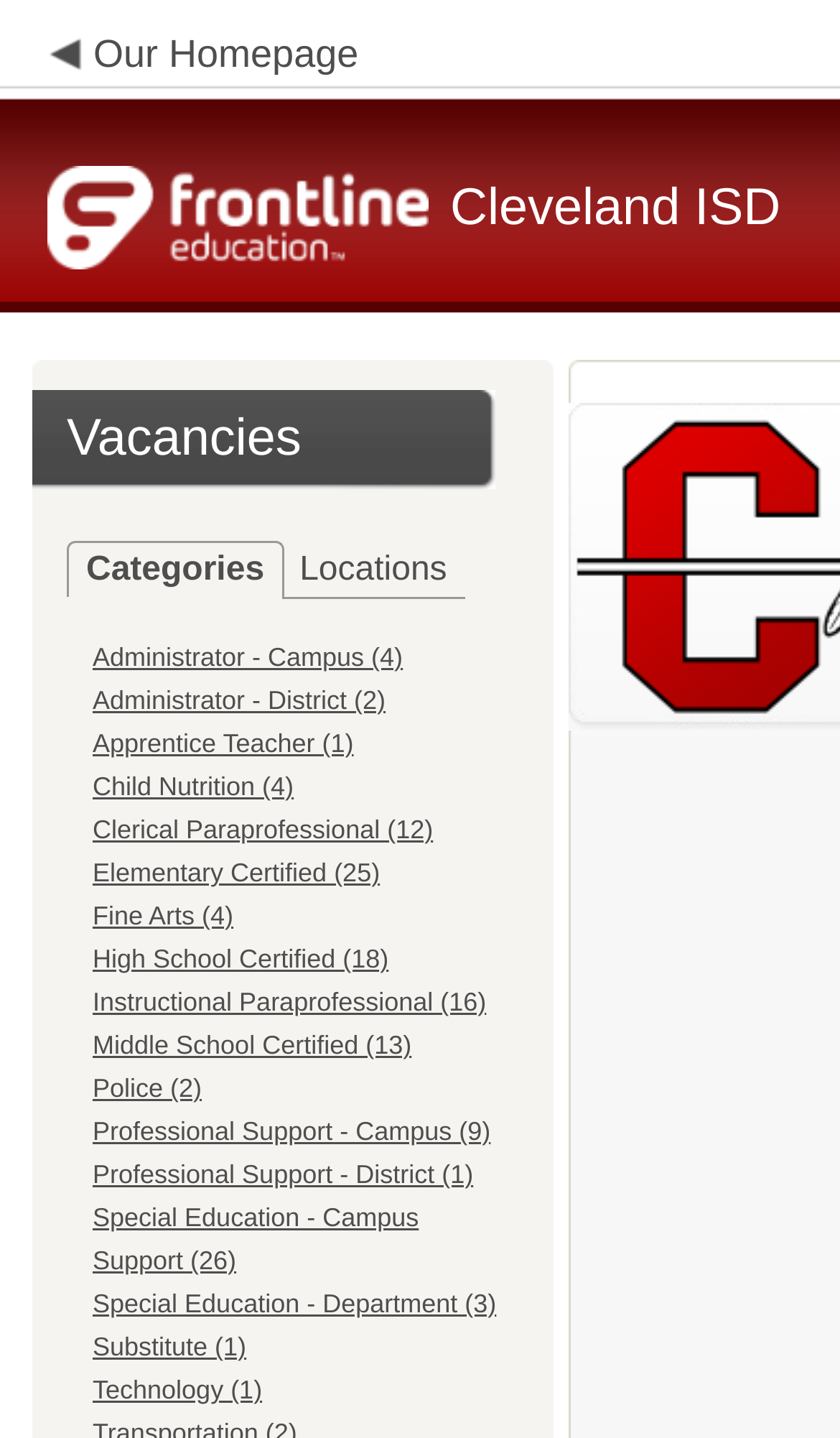Refer to the image and offer a detailed explanation in response to the question: Is the 'Locations' tab currently selected?

The 'Locations' tab is not currently selected because the 'selected' attribute of the tab element is set to 'False'. The 'Categories' tab is currently selected because its 'selected' attribute is set to 'True'.